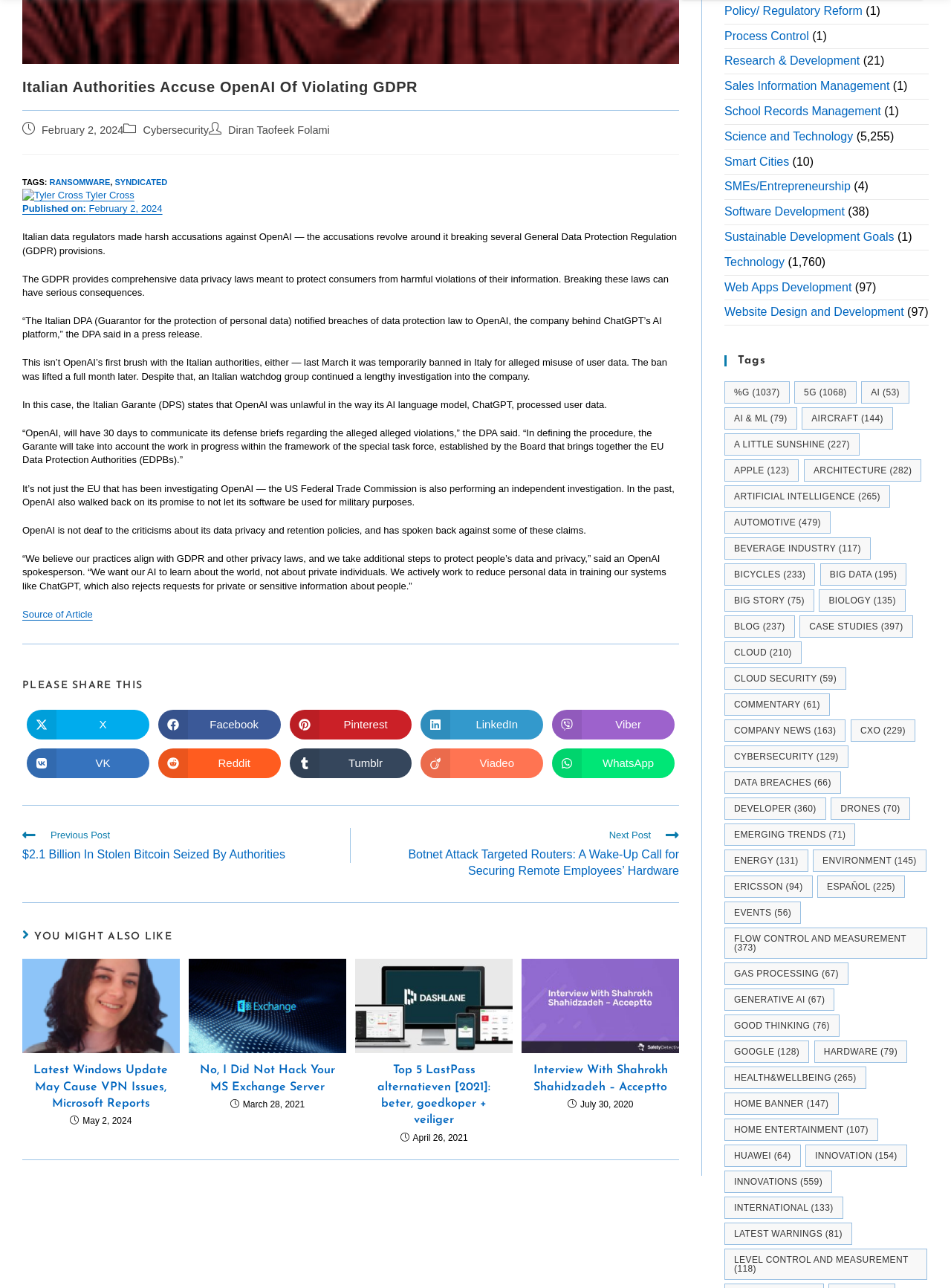What is the date of the article?
Can you give a detailed and elaborate answer to the question?

The date of the article is mentioned as 'February 2, 2024' which is located below the heading and above the author's name.